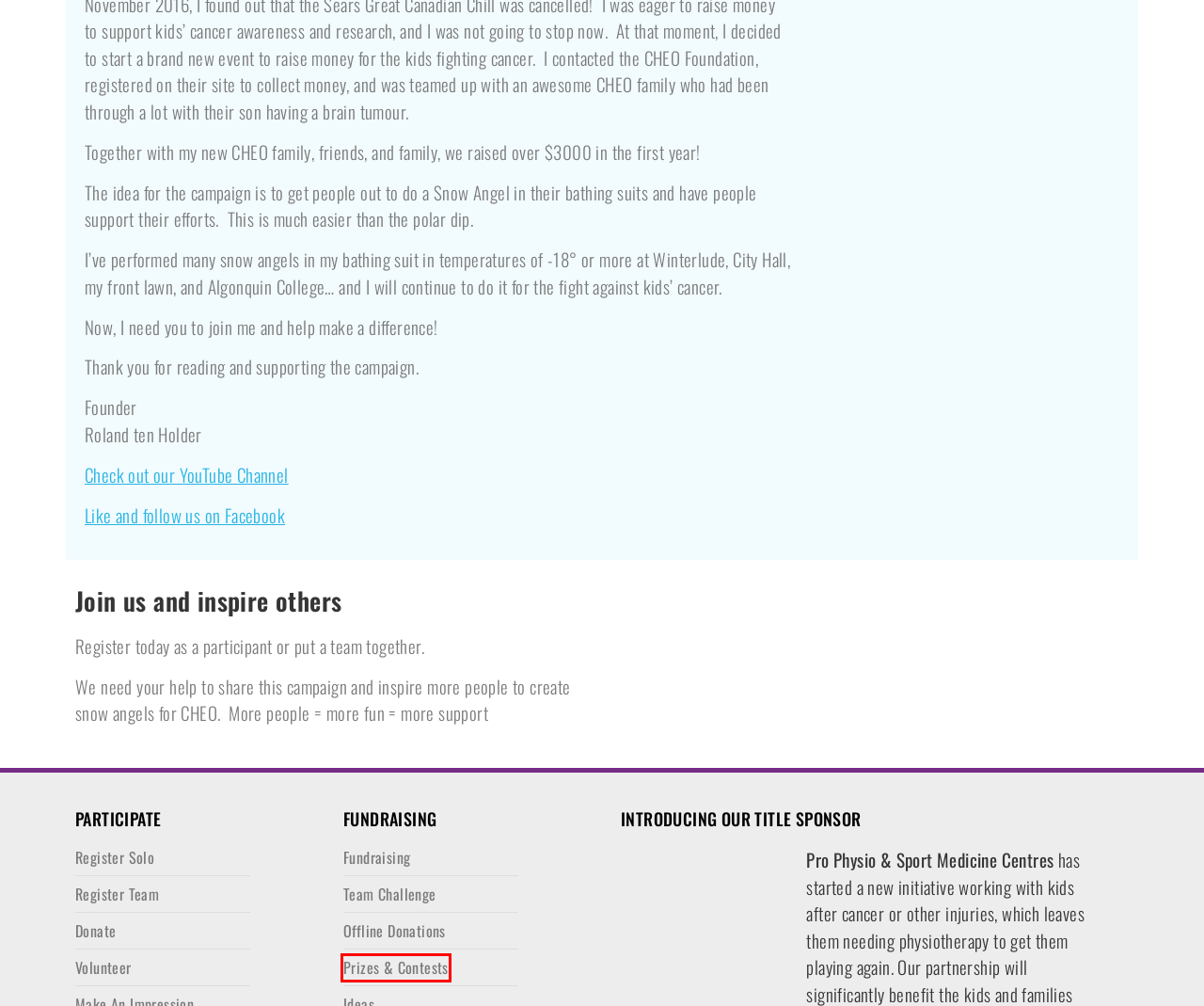You’re provided with a screenshot of a webpage that has a red bounding box around an element. Choose the best matching webpage description for the new page after clicking the element in the red box. The options are:
A. CHEO KIDS | Snow Angels for CHEO
B. Prizes and Draws | Snow Angels for CHEO
C. Sponsors | Snow Angels for CHEO
D. FAQs and Information | Snow Angels for CHEO
E. Anges de Neige pour CHEO - Faire des impressions pour lutter contre le cancer chez les enfants
F. Snow Angels for CHEO - Making impressions to fight kids' cancer
G. Fundraising | Snow Angels for CHEO
H. Volunteer | Snow Angels for CHEO

B